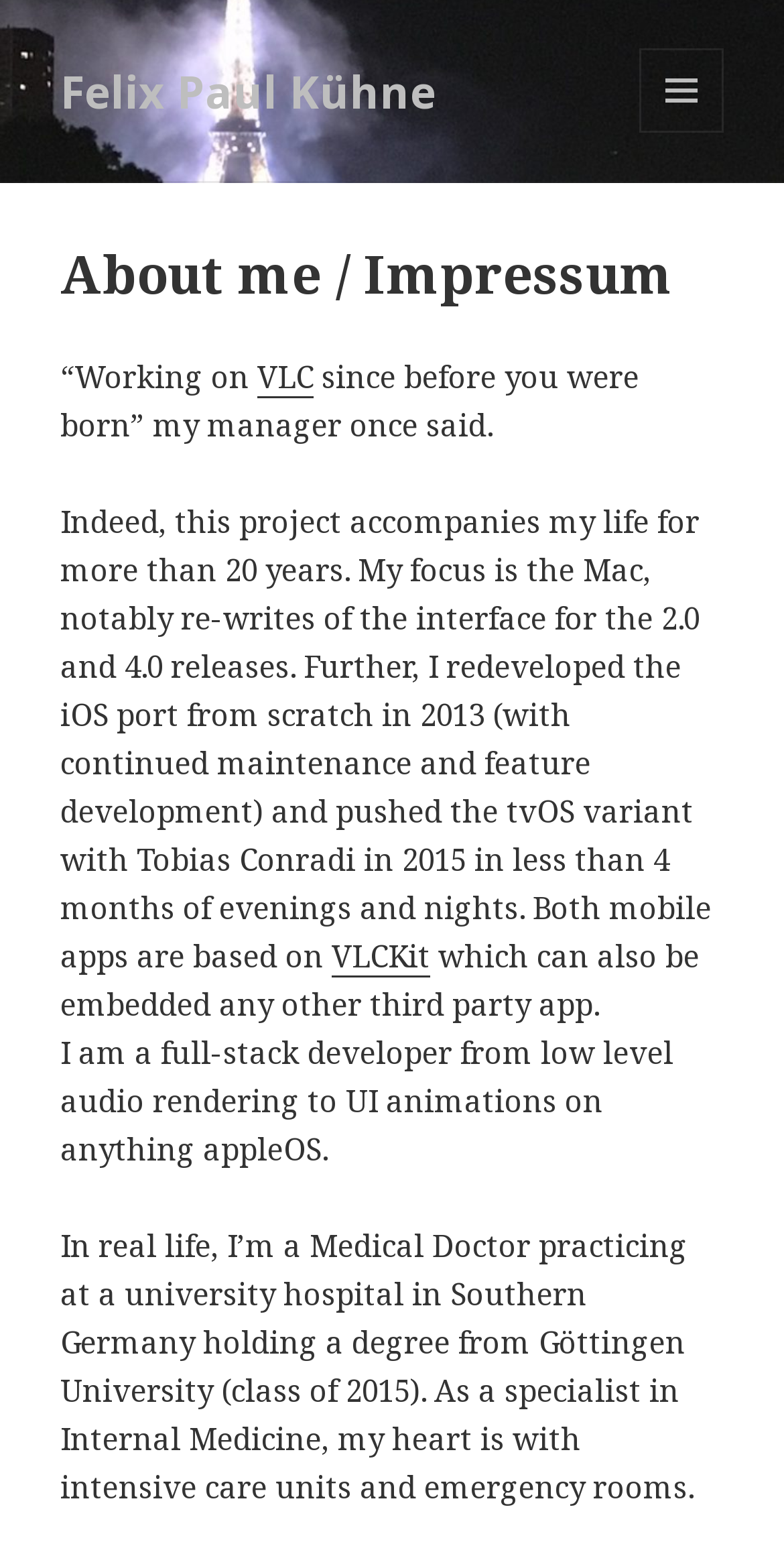Identify the bounding box coordinates for the UI element that matches this description: "Cookie Policy".

None